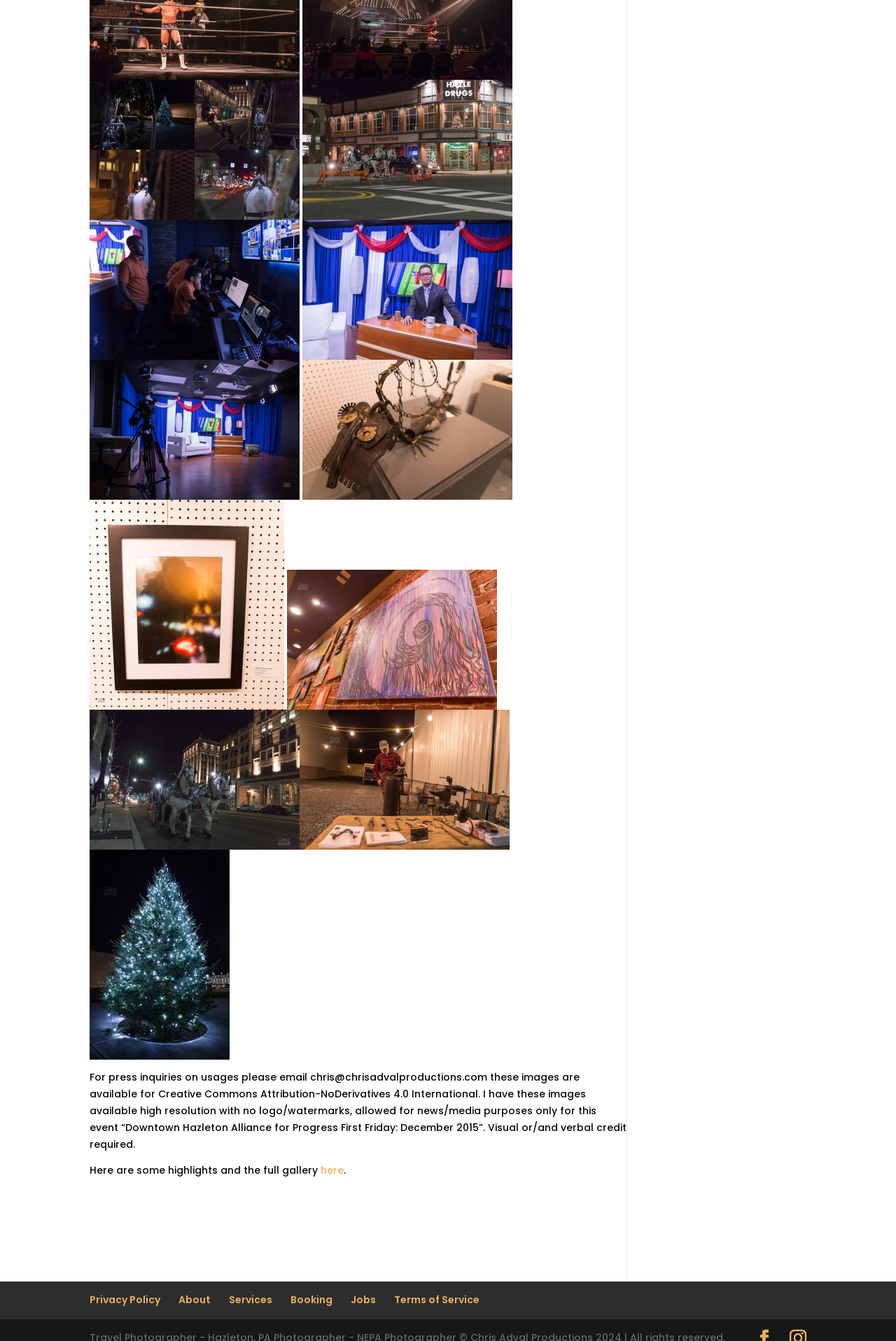Find the bounding box coordinates of the element to click in order to complete the given instruction: "visit the Customer Support Center for help."

None